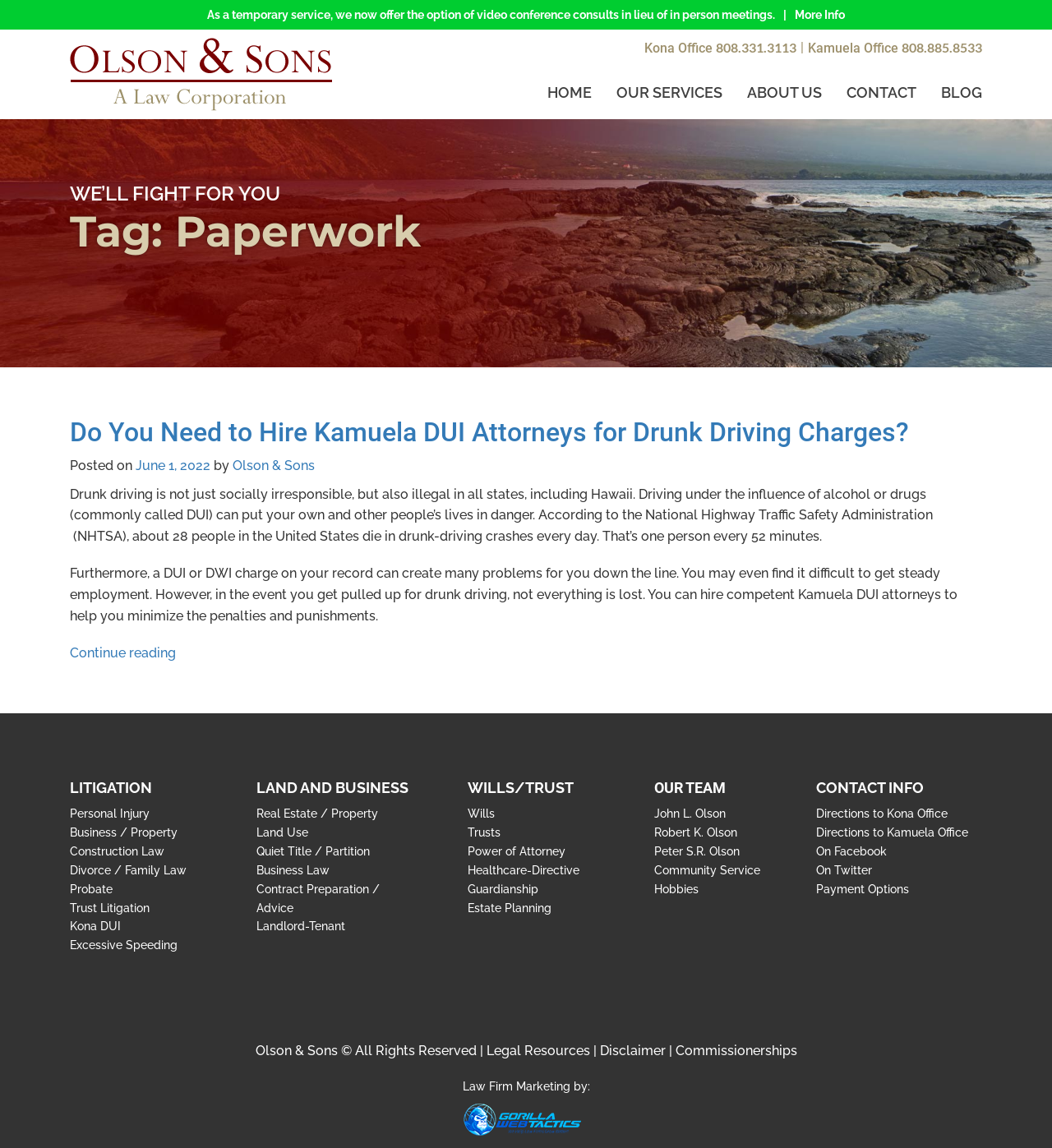Please find the bounding box coordinates (top-left x, top-left y, bottom-right x, bottom-right y) in the screenshot for the UI element described as follows: June 1, 2022May 24, 2022

[0.129, 0.399, 0.2, 0.412]